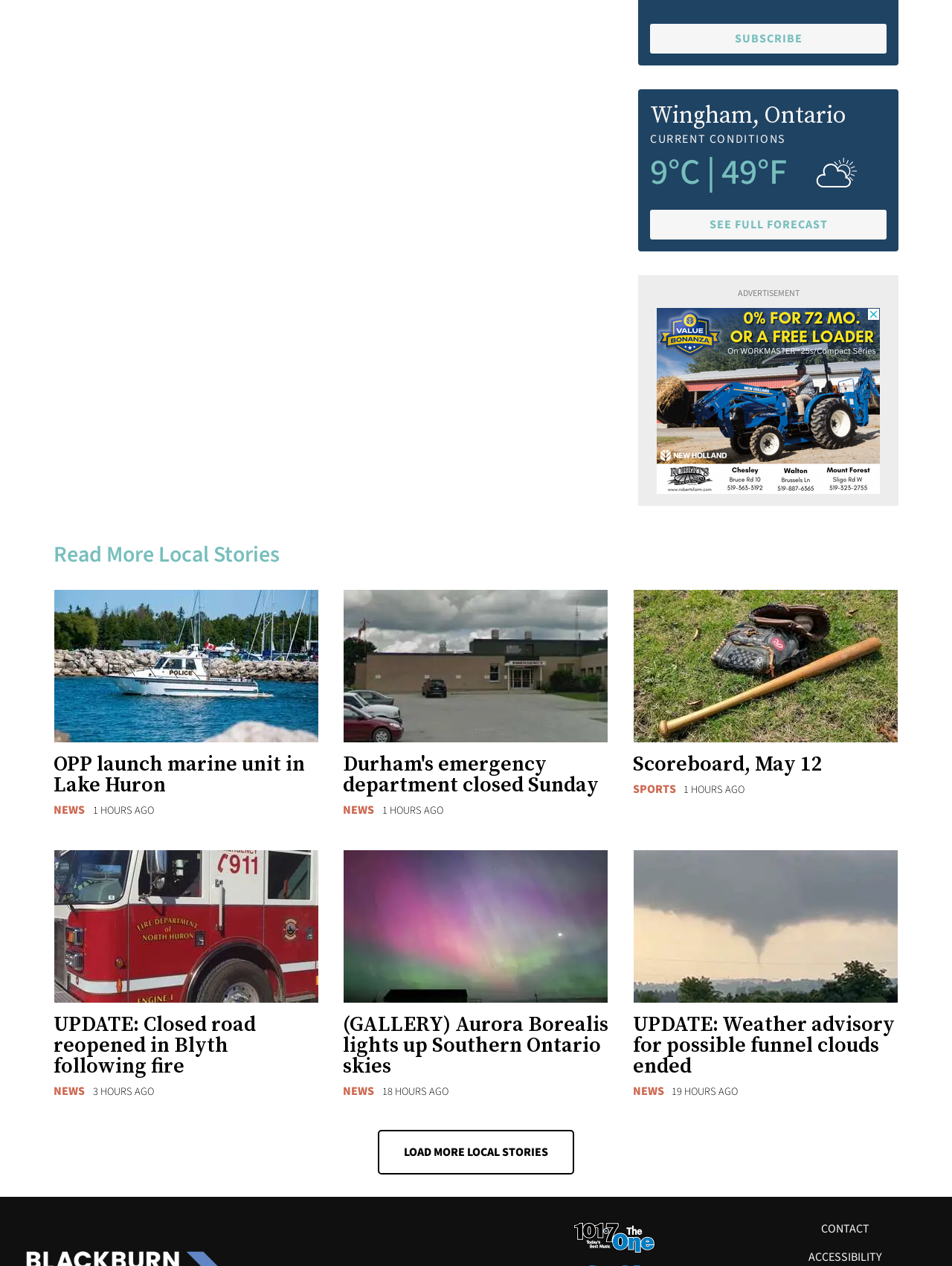Determine the bounding box coordinates for the HTML element described here: "alt="CKNX AM920"".

[0.61, 0.897, 0.68, 0.929]